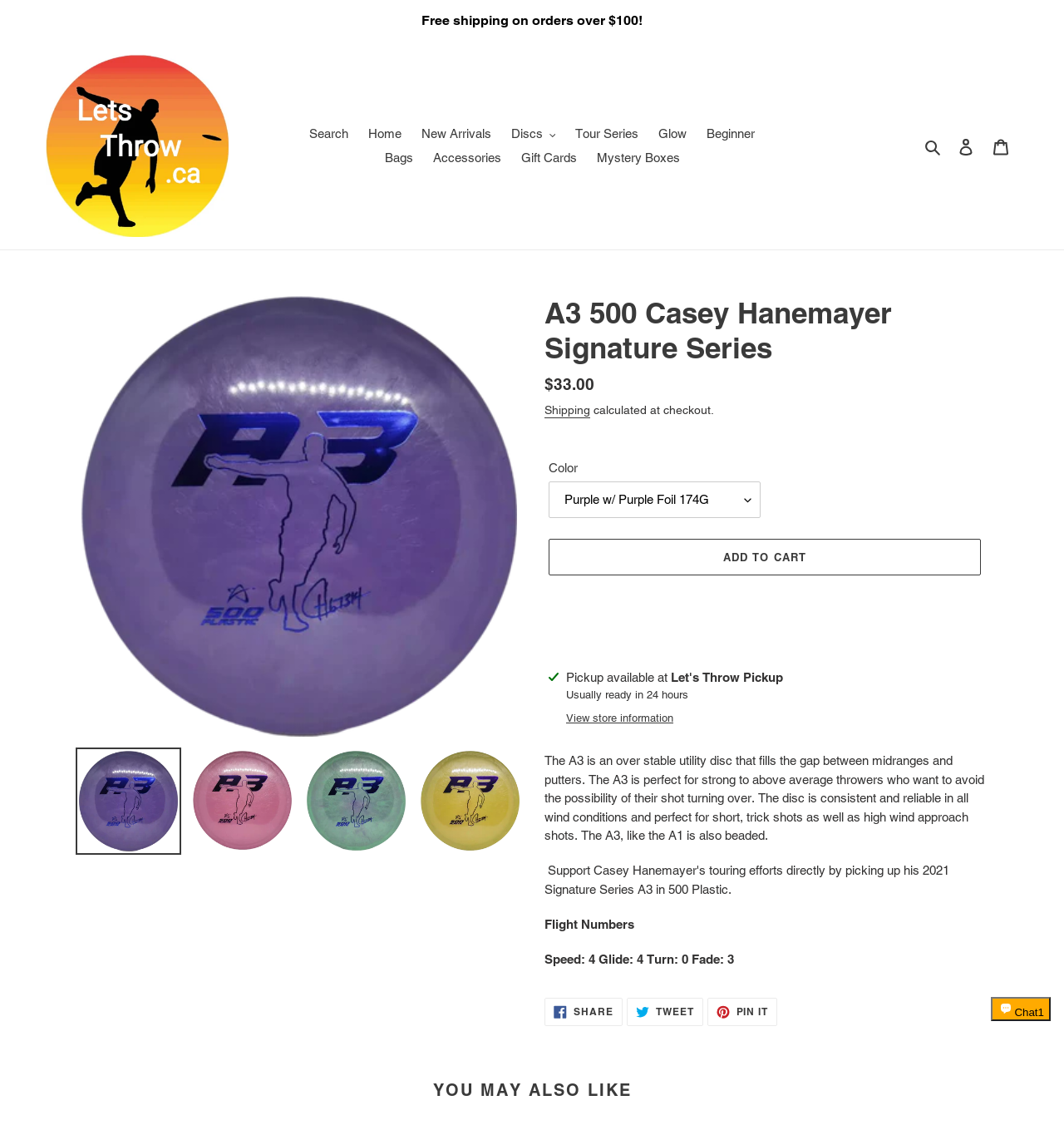What is the speed of the A3 disc?
Please use the image to deliver a detailed and complete answer.

I found the answer by looking at the static text element on the webpage, which shows the flight numbers of the disc, including its speed.